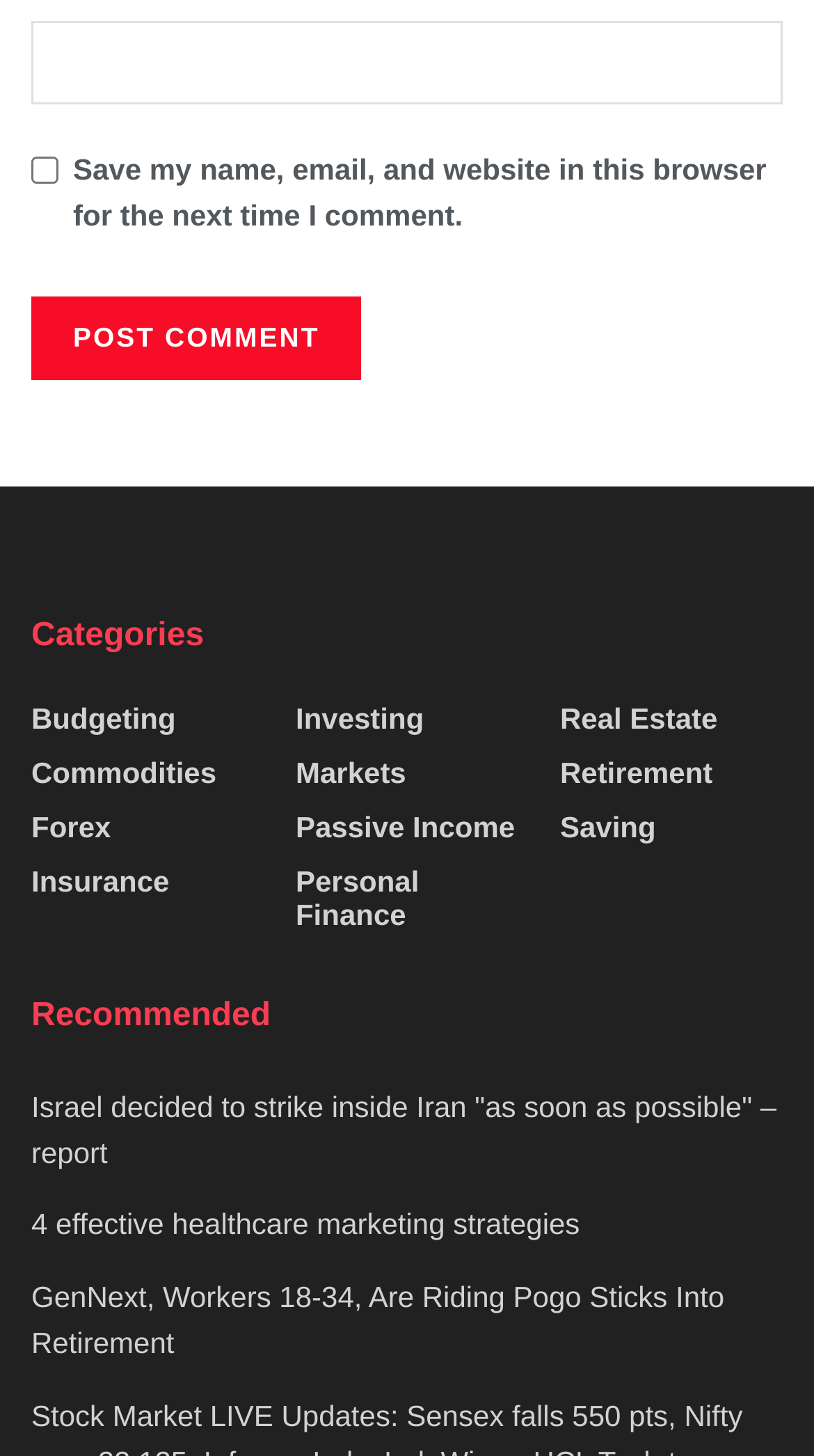What is the purpose of the checkbox?
From the screenshot, supply a one-word or short-phrase answer.

Save comment information